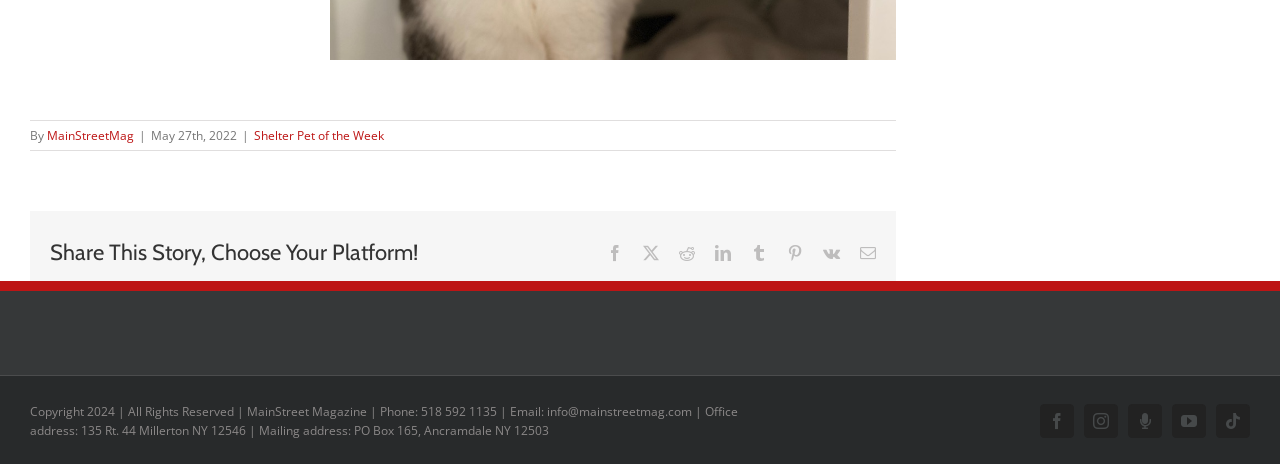Respond to the following query with just one word or a short phrase: 
What is the name of the magazine?

MainStreetMag